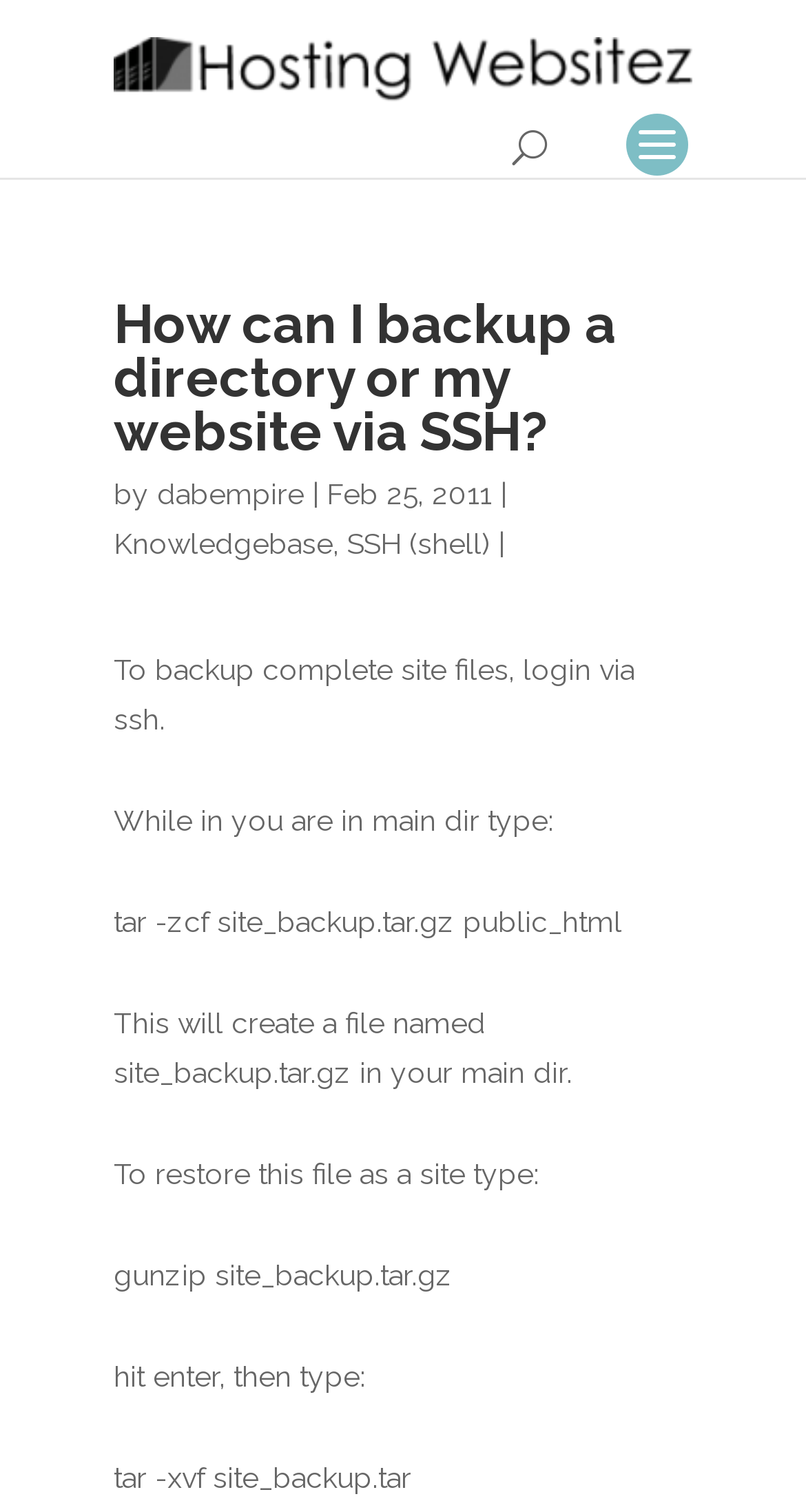Find the bounding box coordinates of the UI element according to this description: "dabempire".

[0.195, 0.315, 0.377, 0.337]